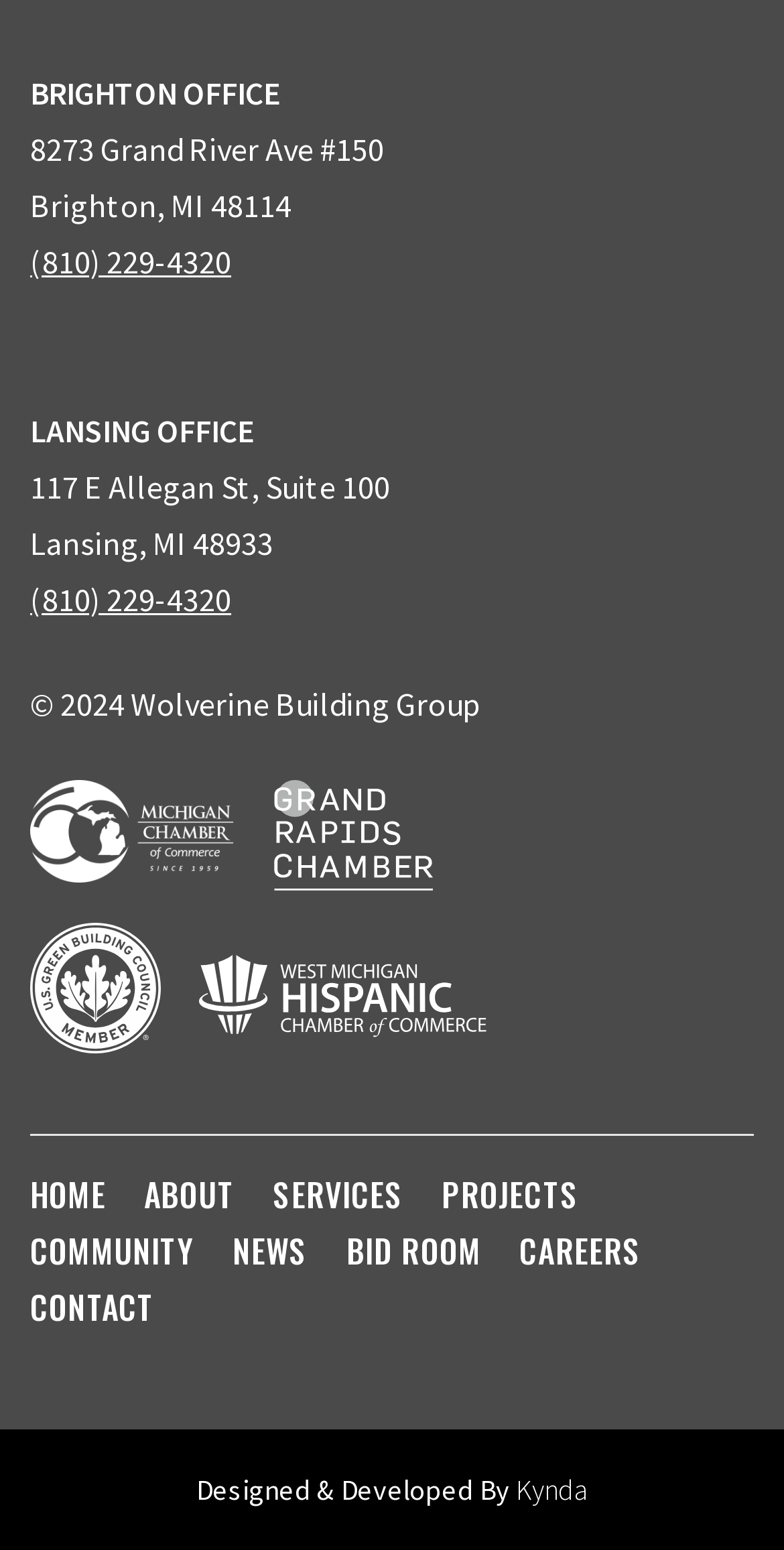How many offices are listed?
Answer with a single word or phrase by referring to the visual content.

2